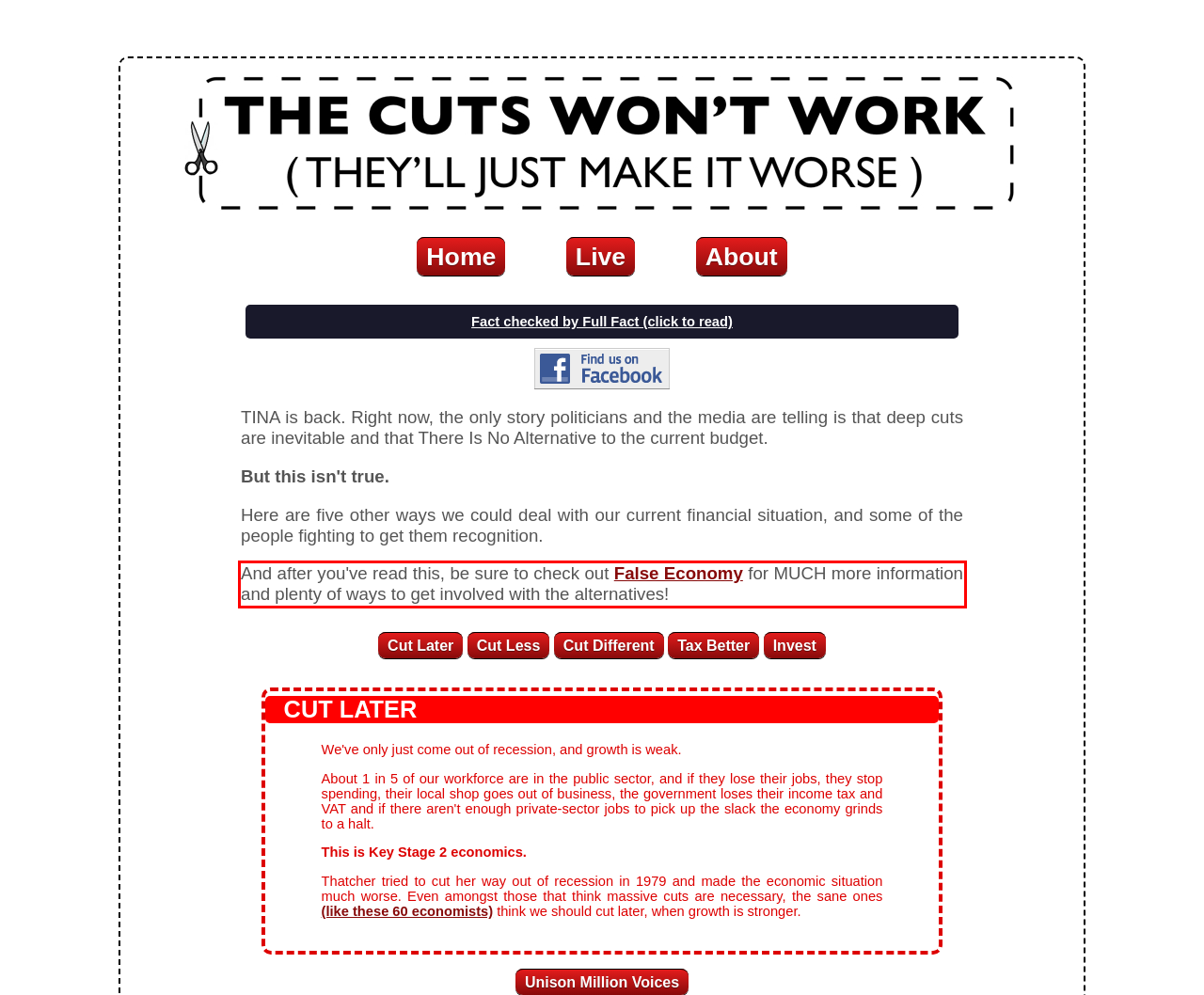You are presented with a webpage screenshot featuring a red bounding box. Perform OCR on the text inside the red bounding box and extract the content.

And after you've read this, be sure to check out False Economy for MUCH more information and plenty of ways to get involved with the alternatives!